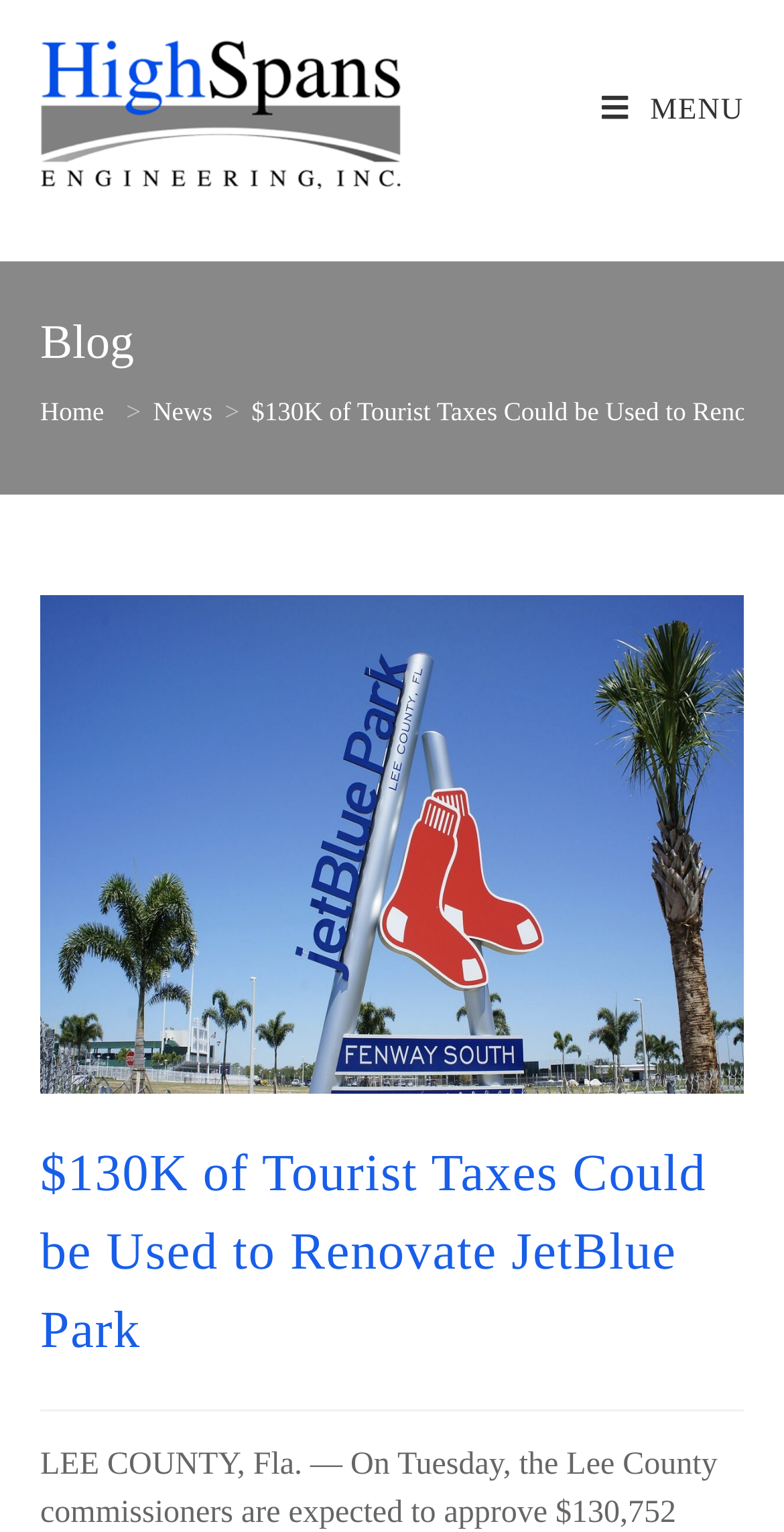What is the name of the company mentioned?
Please utilize the information in the image to give a detailed response to the question.

The company name is mentioned in the link at the top of the page, which is also an image, and it is 'HighSpans Engineering, Inc.'.